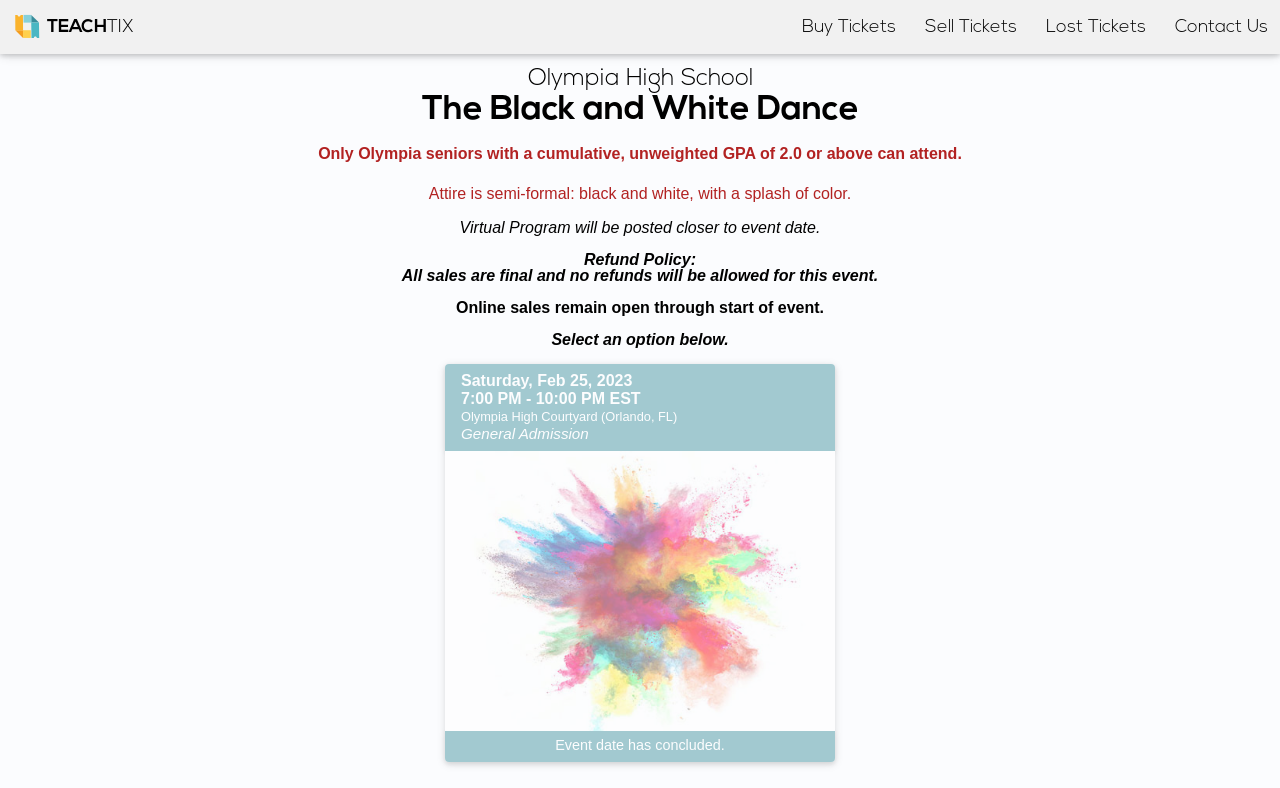Give a one-word or phrase response to the following question: What is the refund policy for this event?

All sales are final, no refunds